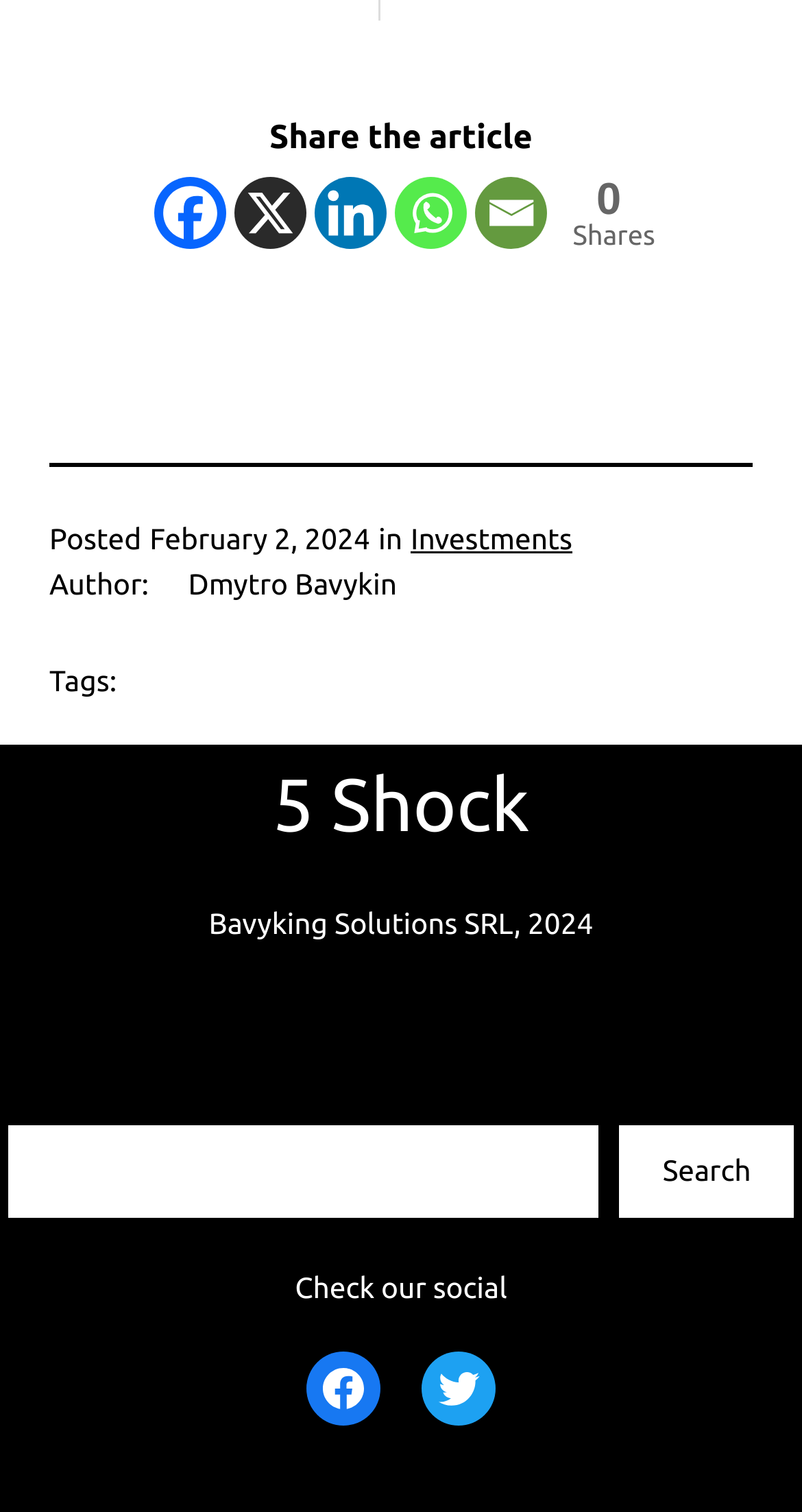Specify the bounding box coordinates of the region I need to click to perform the following instruction: "Explore games from DECK13 INTERACTIVE". The coordinates must be four float numbers in the range of 0 to 1, i.e., [left, top, right, bottom].

None